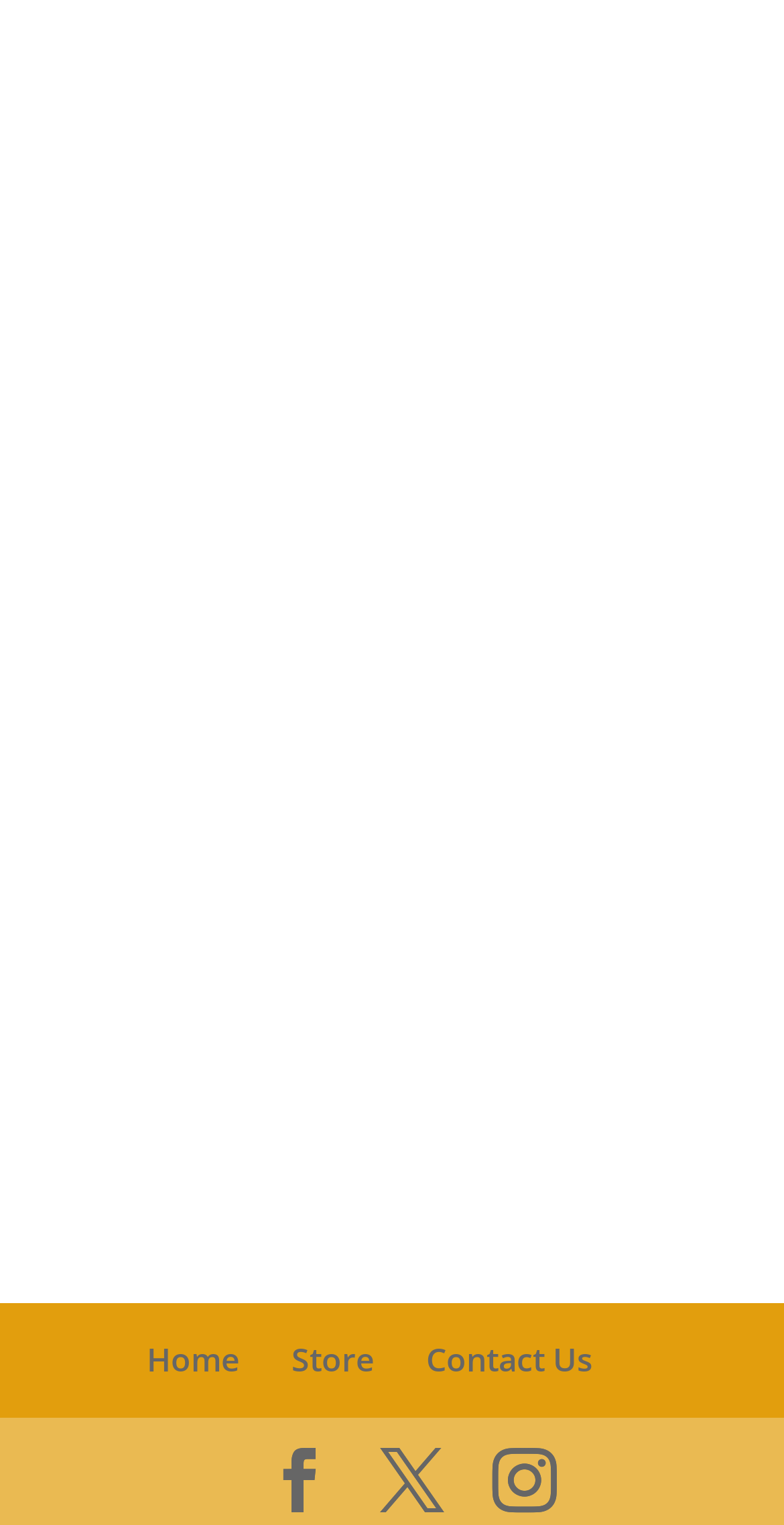Pinpoint the bounding box coordinates of the element that must be clicked to accomplish the following instruction: "Contact us for support". The coordinates should be in the format of four float numbers between 0 and 1, i.e., [left, top, right, bottom].

[0.544, 0.877, 0.756, 0.906]